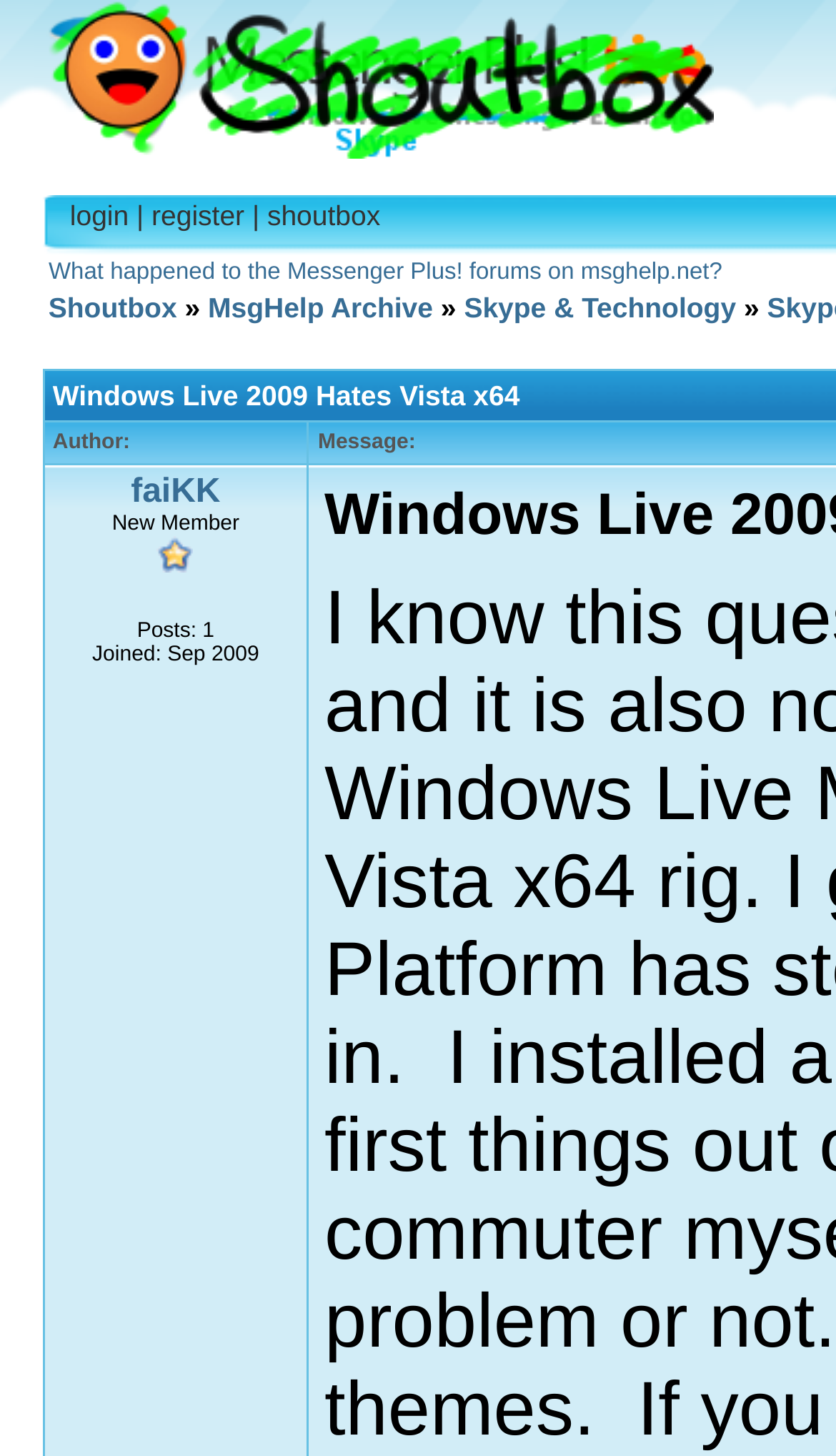Bounding box coordinates are to be given in the format (top-left x, top-left y, bottom-right x, bottom-right y). All values must be floating point numbers between 0 and 1. Provide the bounding box coordinate for the UI element described as: MsgHelp Archive

[0.249, 0.2, 0.518, 0.222]